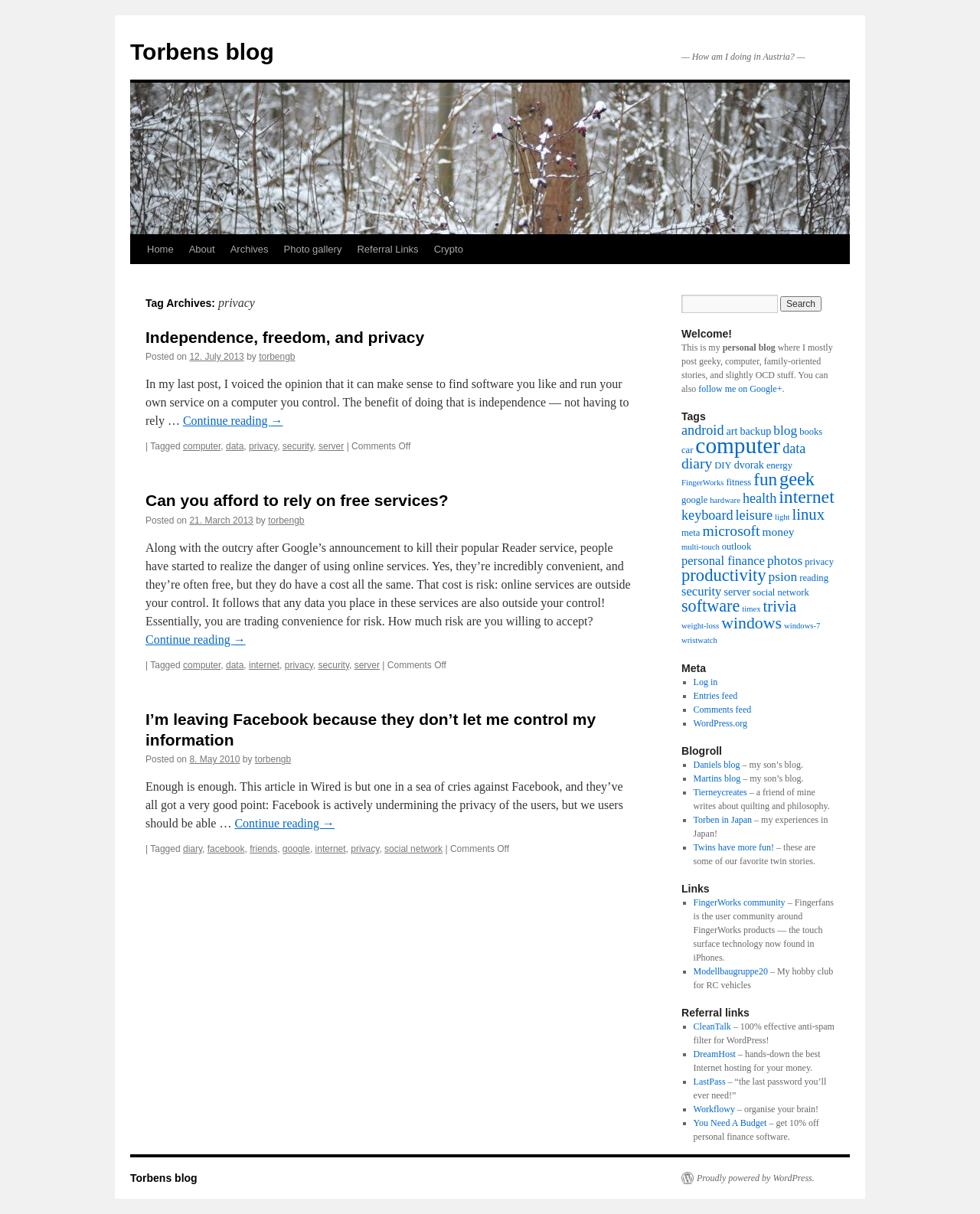Use a single word or phrase to answer this question: 
What is the author's name?

torbengb